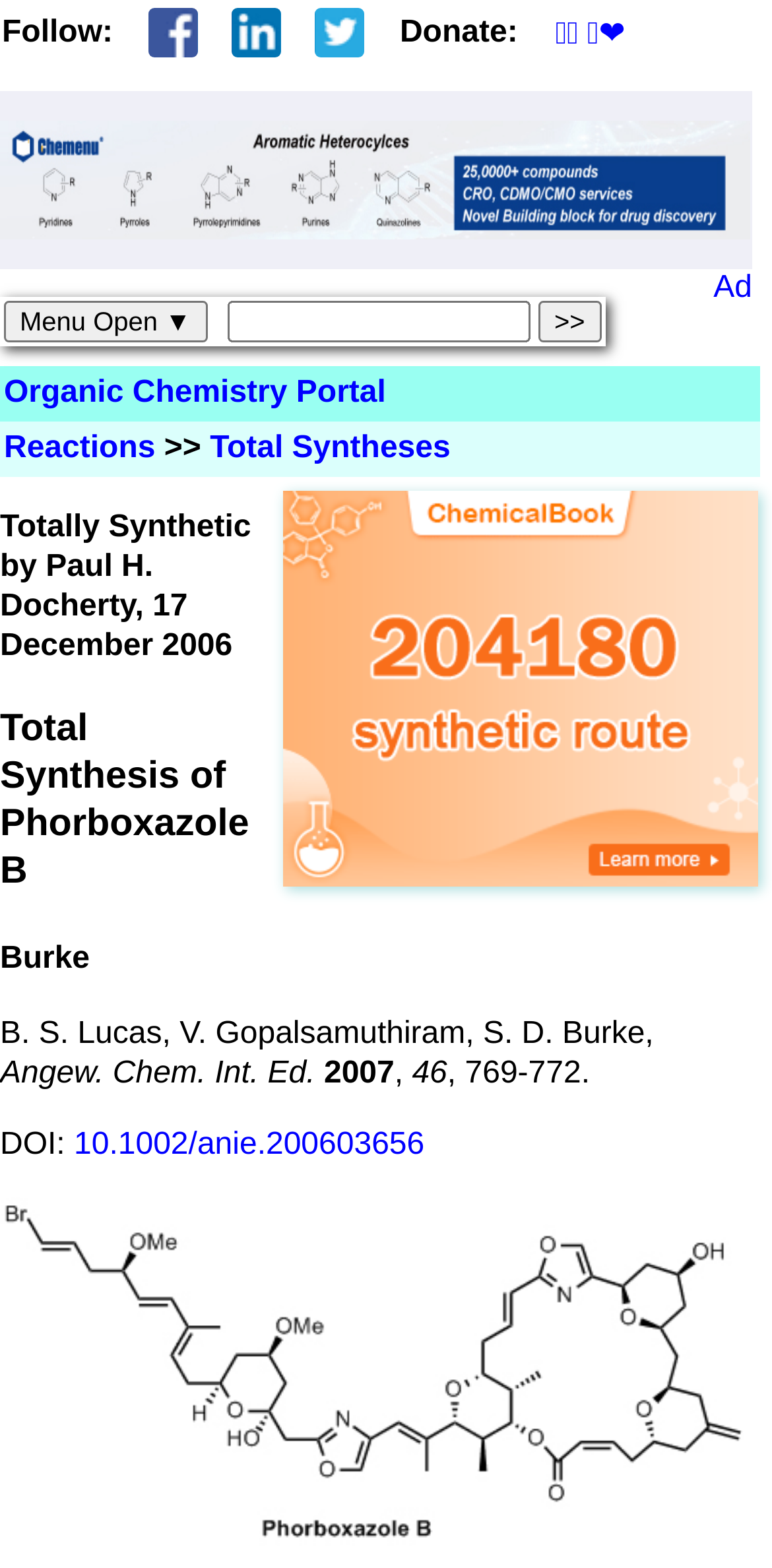Pinpoint the bounding box coordinates of the area that should be clicked to complete the following instruction: "Visit the 'Total Syntheses' page". The coordinates must be given as four float numbers between 0 and 1, i.e., [left, top, right, bottom].

[0.272, 0.275, 0.583, 0.297]